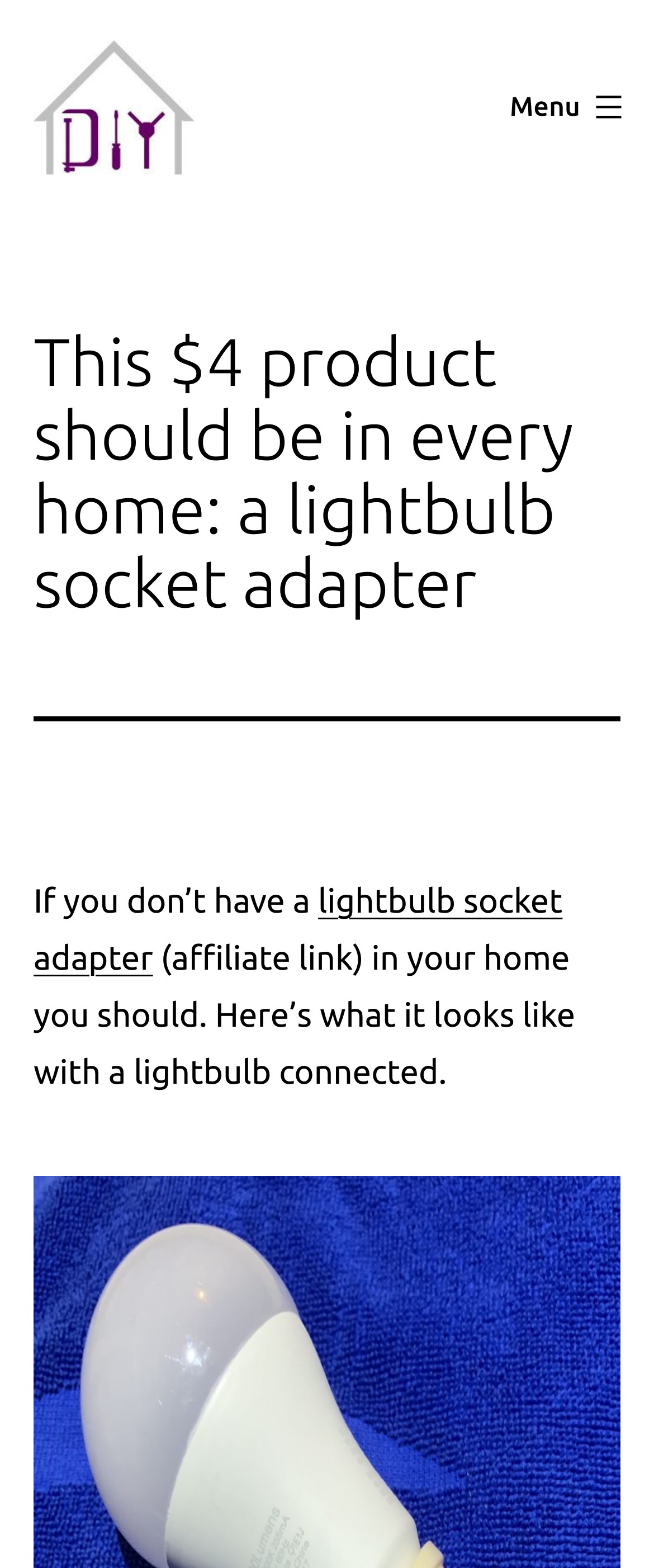Using the information shown in the image, answer the question with as much detail as possible: What type of link is provided?

The webpage provides a link to purchase the lightbulb socket adapter, which is labeled as an 'affiliate link', indicating that the website earns a commission if the product is purchased through this link.